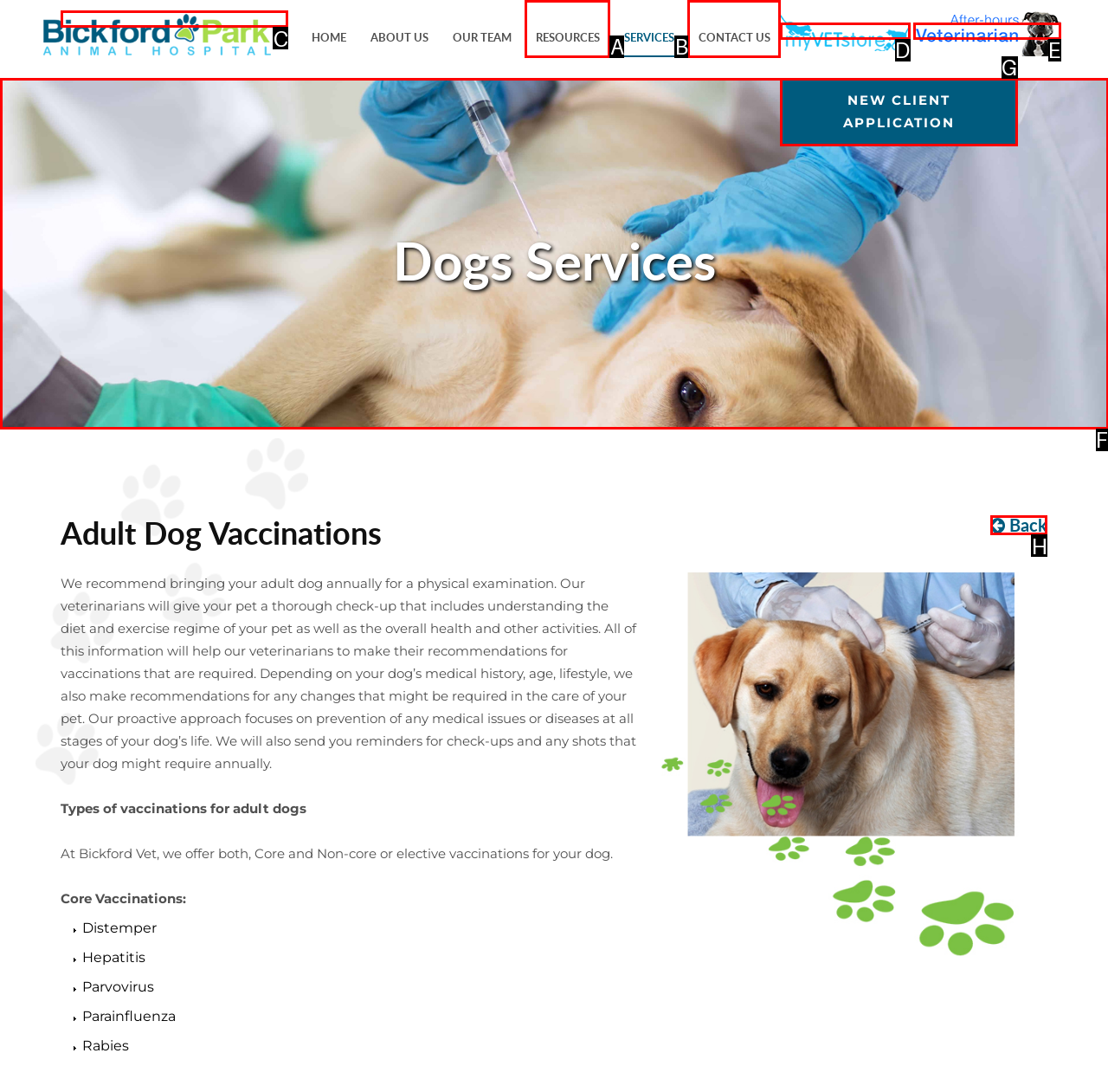Determine the letter of the element you should click to carry out the task: click the Back link
Answer with the letter from the given choices.

H